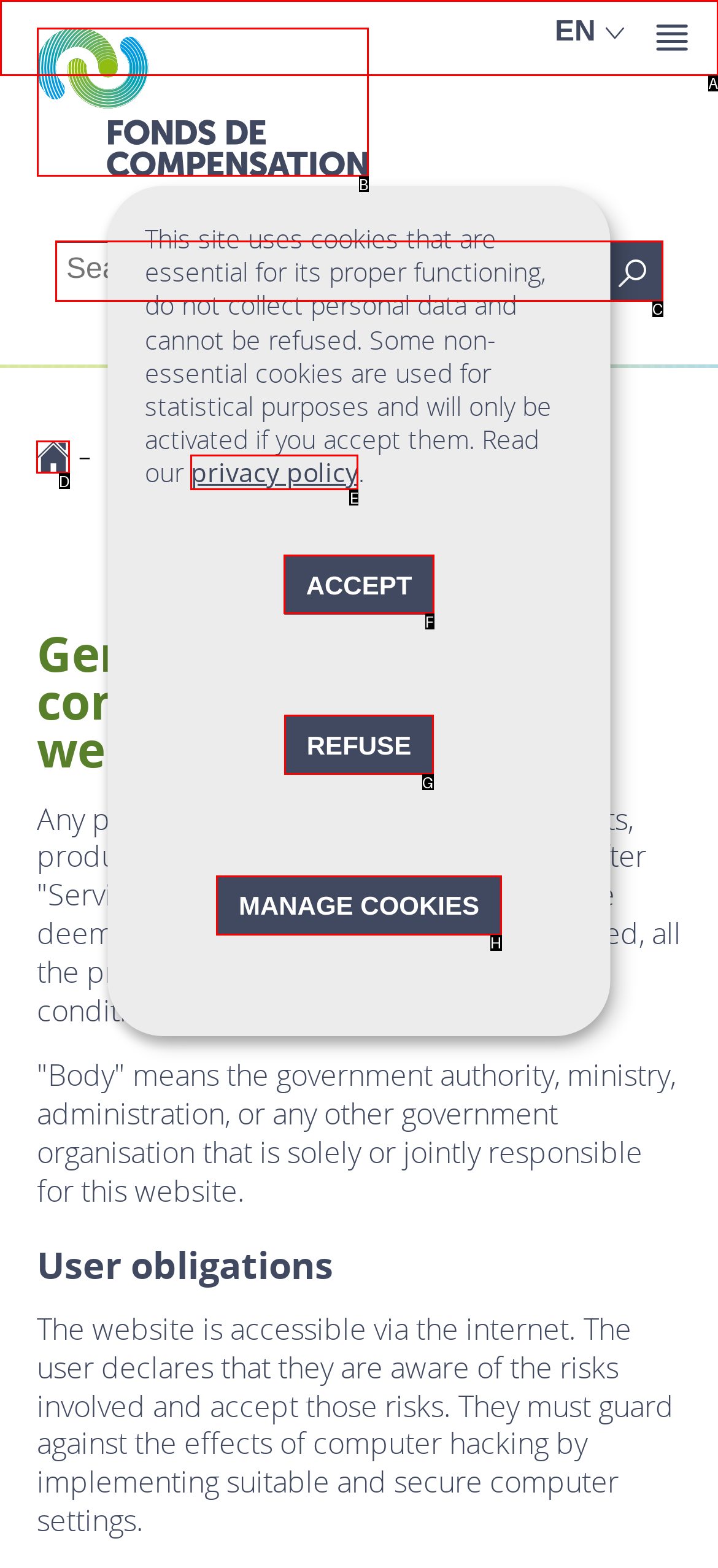Select the UI element that should be clicked to execute the following task: Go to home page
Provide the letter of the correct choice from the given options.

D